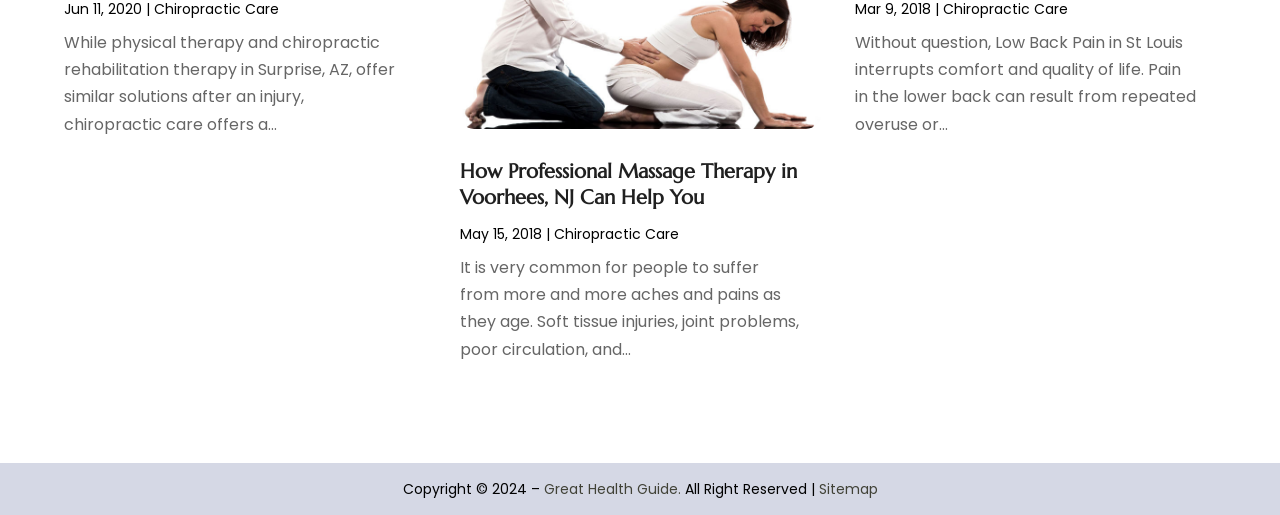Identify the bounding box coordinates of the clickable region necessary to fulfill the following instruction: "Visit 'Health & Beauty'". The bounding box coordinates should be four float numbers between 0 and 1, i.e., [left, top, right, bottom].

[0.066, 0.497, 0.154, 0.536]